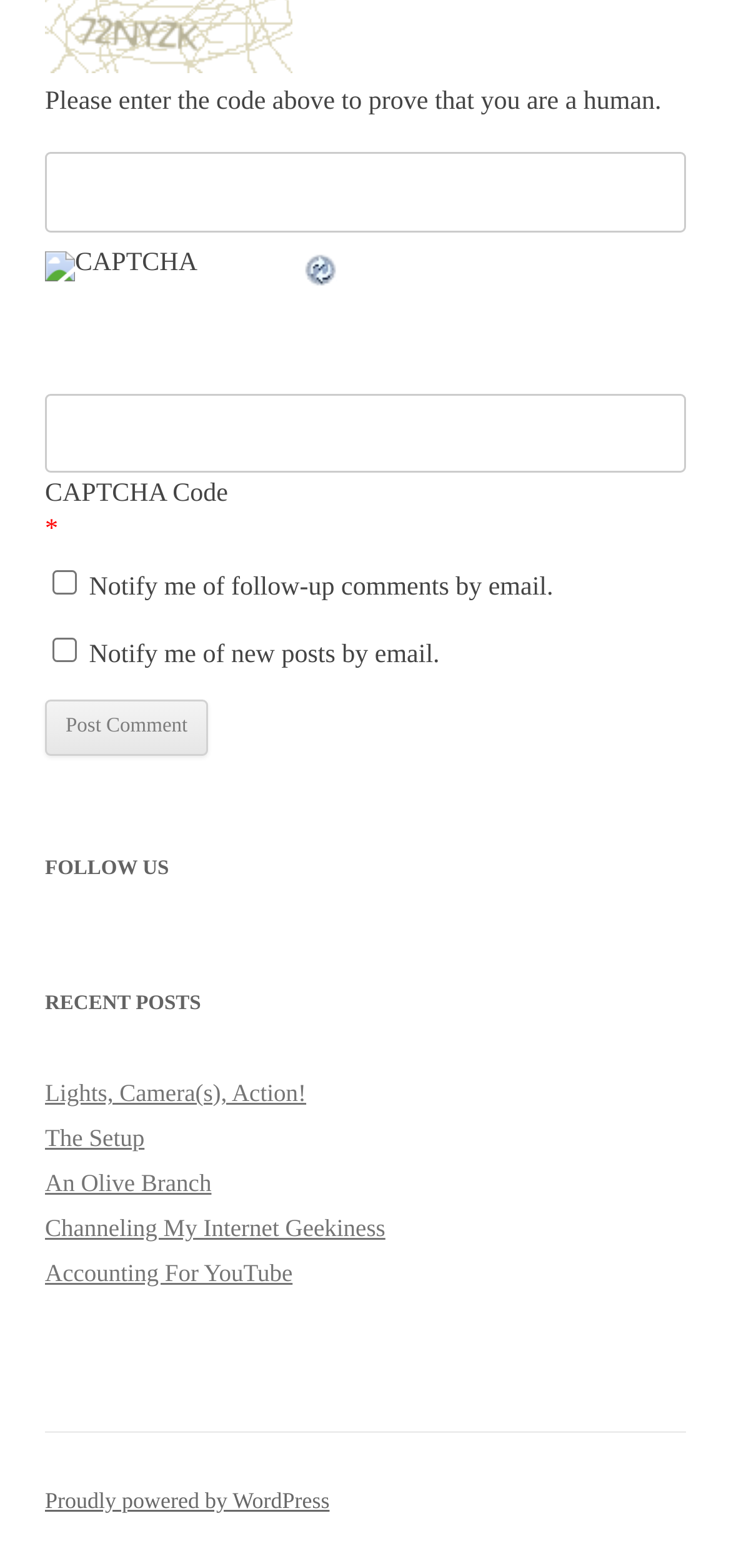Locate the bounding box coordinates of the element that should be clicked to execute the following instruction: "Refresh the CAPTCHA".

[0.413, 0.166, 0.469, 0.184]